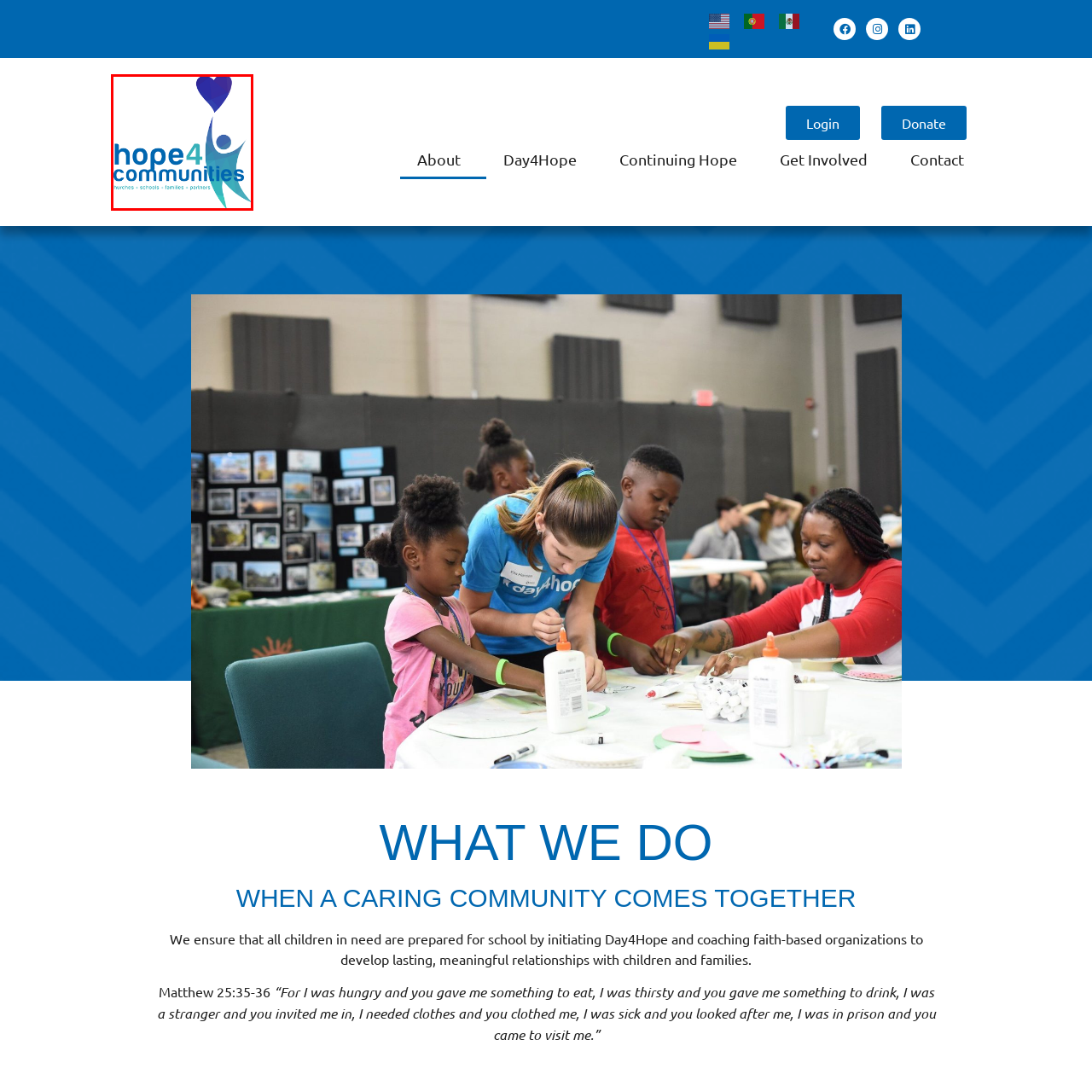What is the text in the logo?
Pay attention to the segment of the image within the red bounding box and offer a detailed answer to the question.

The text in the logo reads 'hope4communities' in a modern font, which emphasizes collaboration among churches, schools, families, and partners in supporting homeless children and families in need.